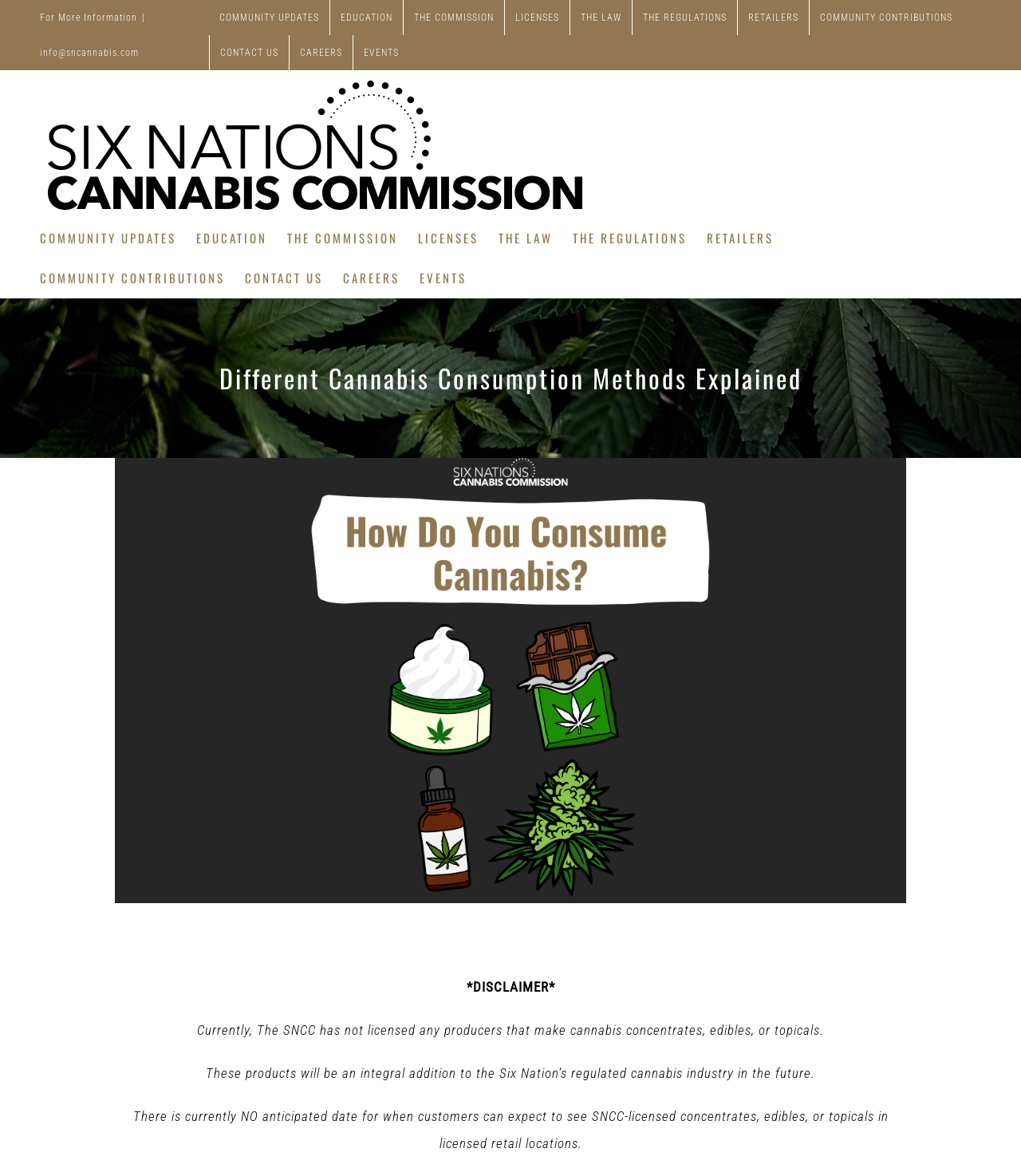What is the disclaimer at the bottom of the page?
Using the image as a reference, answer the question with a short word or phrase.

*DISCLAIMER*